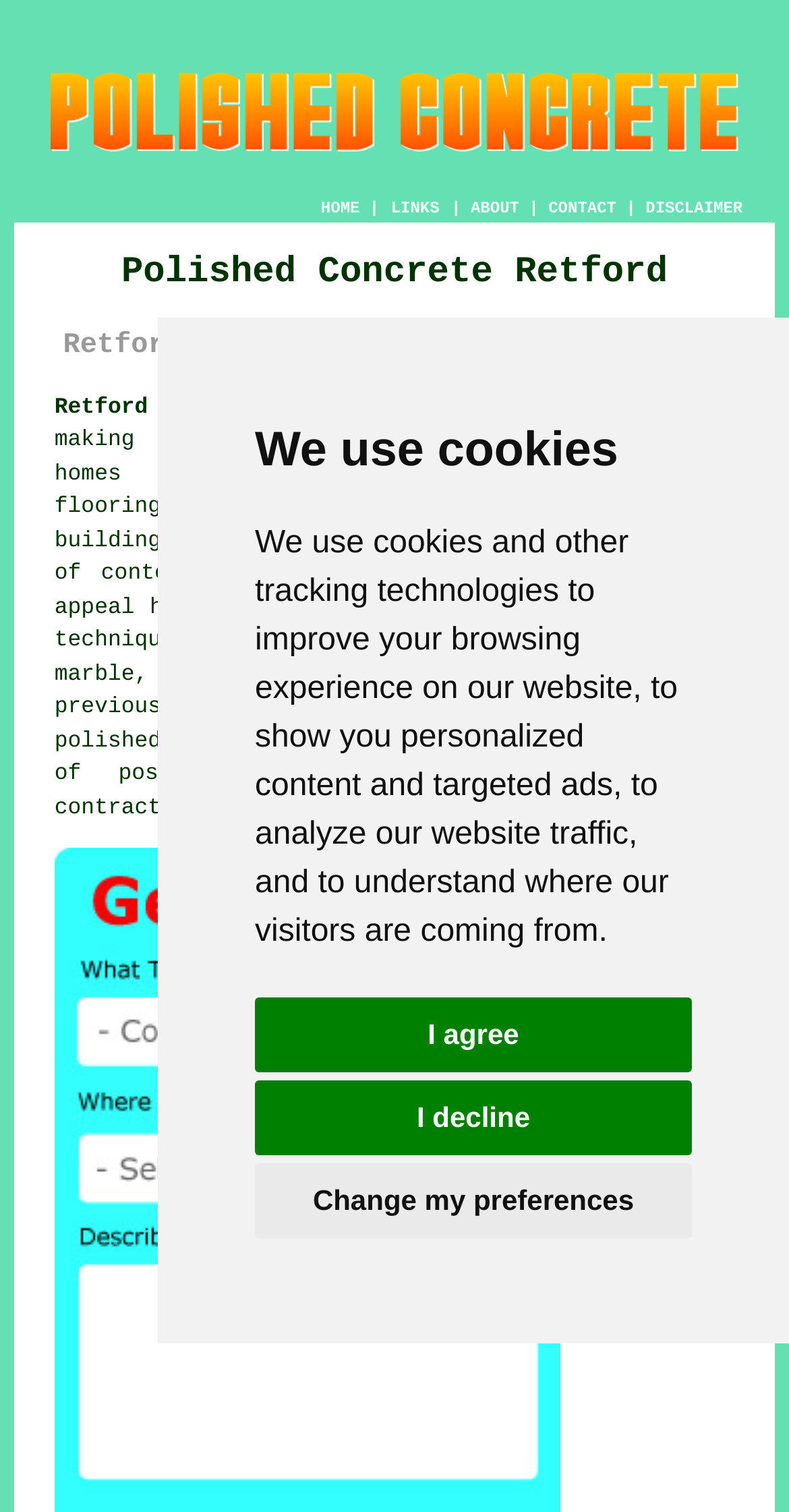What is the main service offered?
Look at the image and answer the question using a single word or phrase.

Polished concrete flooring